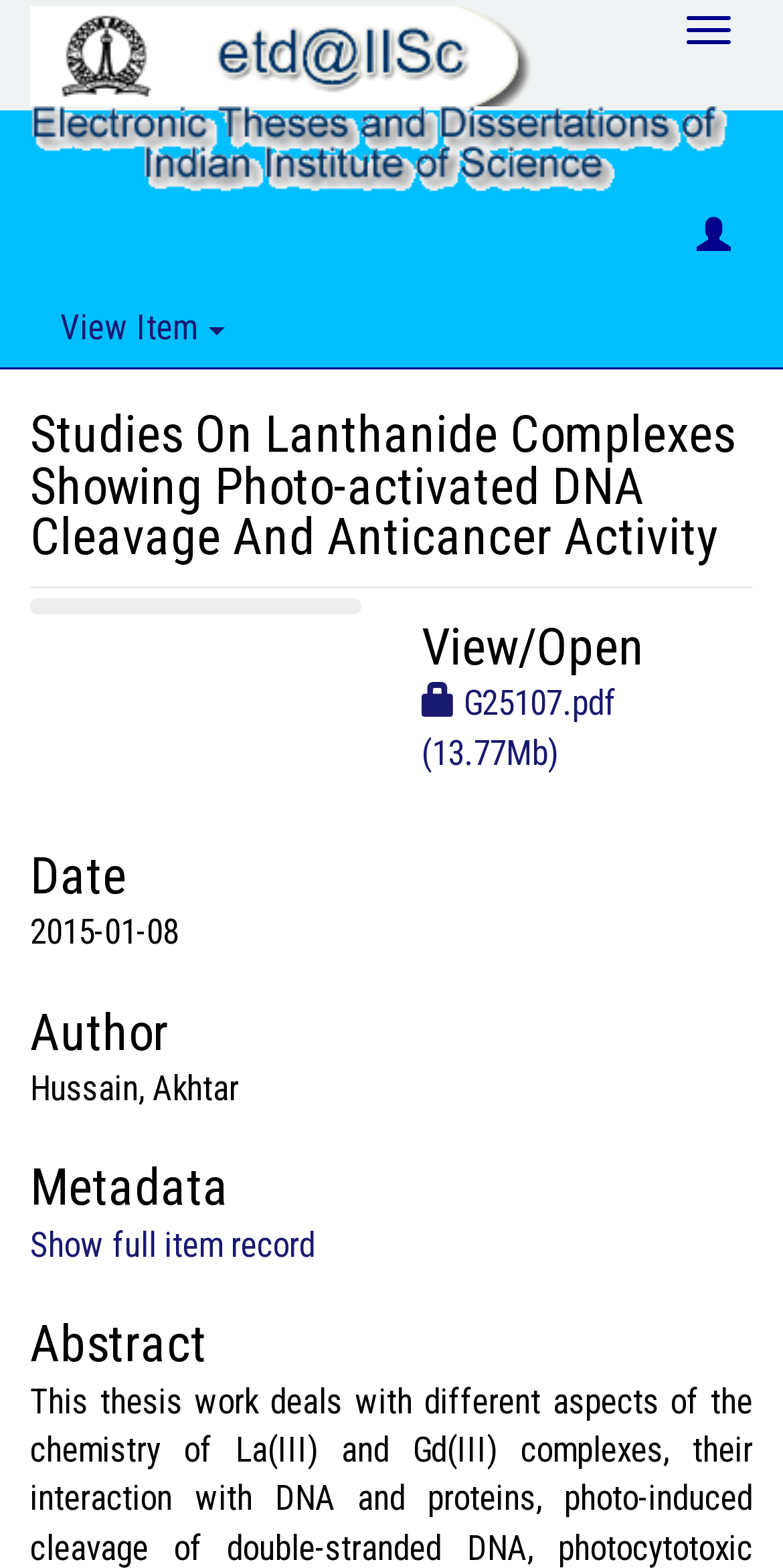Identify the bounding box for the UI element specified in this description: "Show full item record". The coordinates must be four float numbers between 0 and 1, formatted as [left, top, right, bottom].

[0.038, 0.781, 0.403, 0.807]